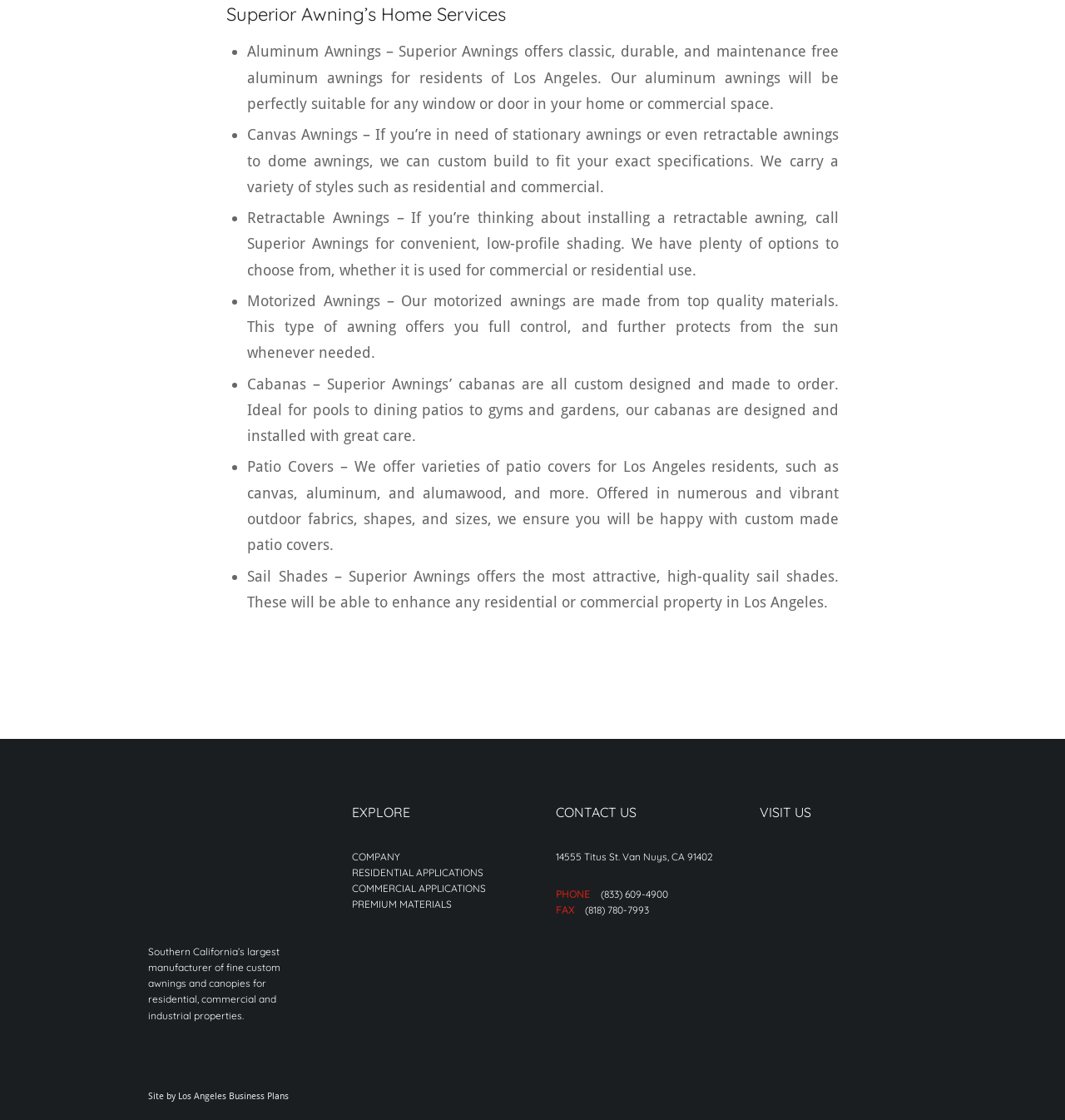What is the purpose of the cabanas offered by Superior Awnings?
Give a single word or phrase answer based on the content of the image.

For pools, dining patios, gyms, and gardens